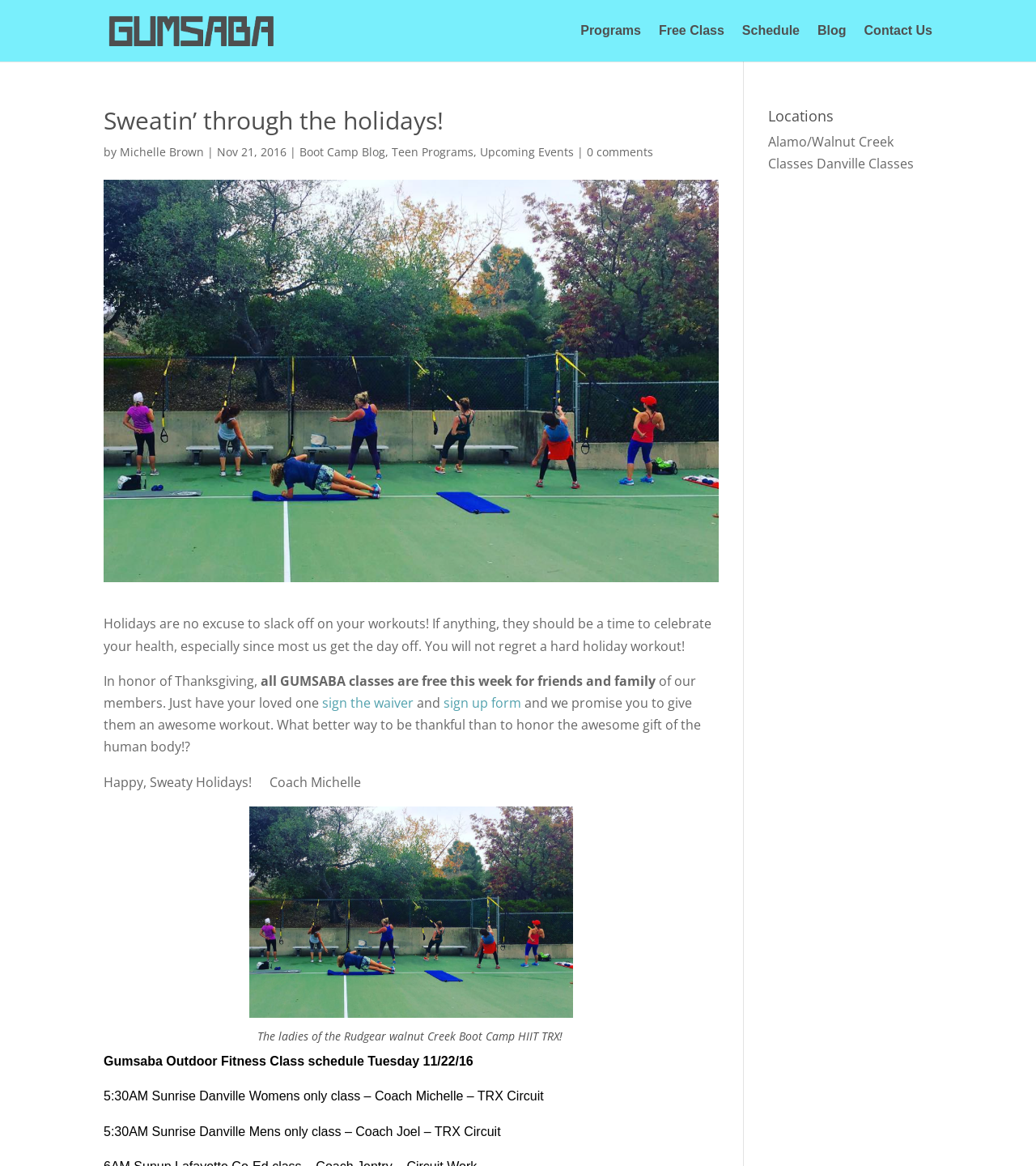Articulate a complete and detailed caption of the webpage elements.

The webpage appears to be a blog post from Gumsaba, a fitness program. At the top of the page, there is a logo image and a link to "Gumsaba" on the left, followed by a navigation menu with links to "Programs", "Free Class", "Schedule", "Blog", and "Contact Us" on the right.

Below the navigation menu, there is a heading that reads "Sweatin’ through the holidays!" with the author's name "Michelle Brown" and the date "Nov 21, 2016" written in a smaller text. Underneath, there are links to "Boot Camp Blog", "Teen Programs", "Upcoming Events", and "0 comments".

The main content of the blog post starts with a paragraph of text that encourages readers to stay active during the holidays. The text is followed by an announcement that all GUMSABA classes are free for friends and family of members during Thanksgiving week. There are links to "sign the waiver" and "sign up form" for those who want to participate.

Further down, there is a section with a heading that reads "The ladies of the Rudgear walnut Creek Boot Camp HIIT TRX!". Below this heading, there is a schedule for Gumsaba Outdoor Fitness Class on Tuesday, 11/22/16, with details about the classes, including the time, location, and coaches.

On the right side of the page, there is a section with a heading that reads "Locations", with links to "Alamo/Walnut Creek Classes" and "Danville Classes". At the bottom of the page, there is an image with a link to "screen-shot-2016-11-20-at-6-21-54-pm".